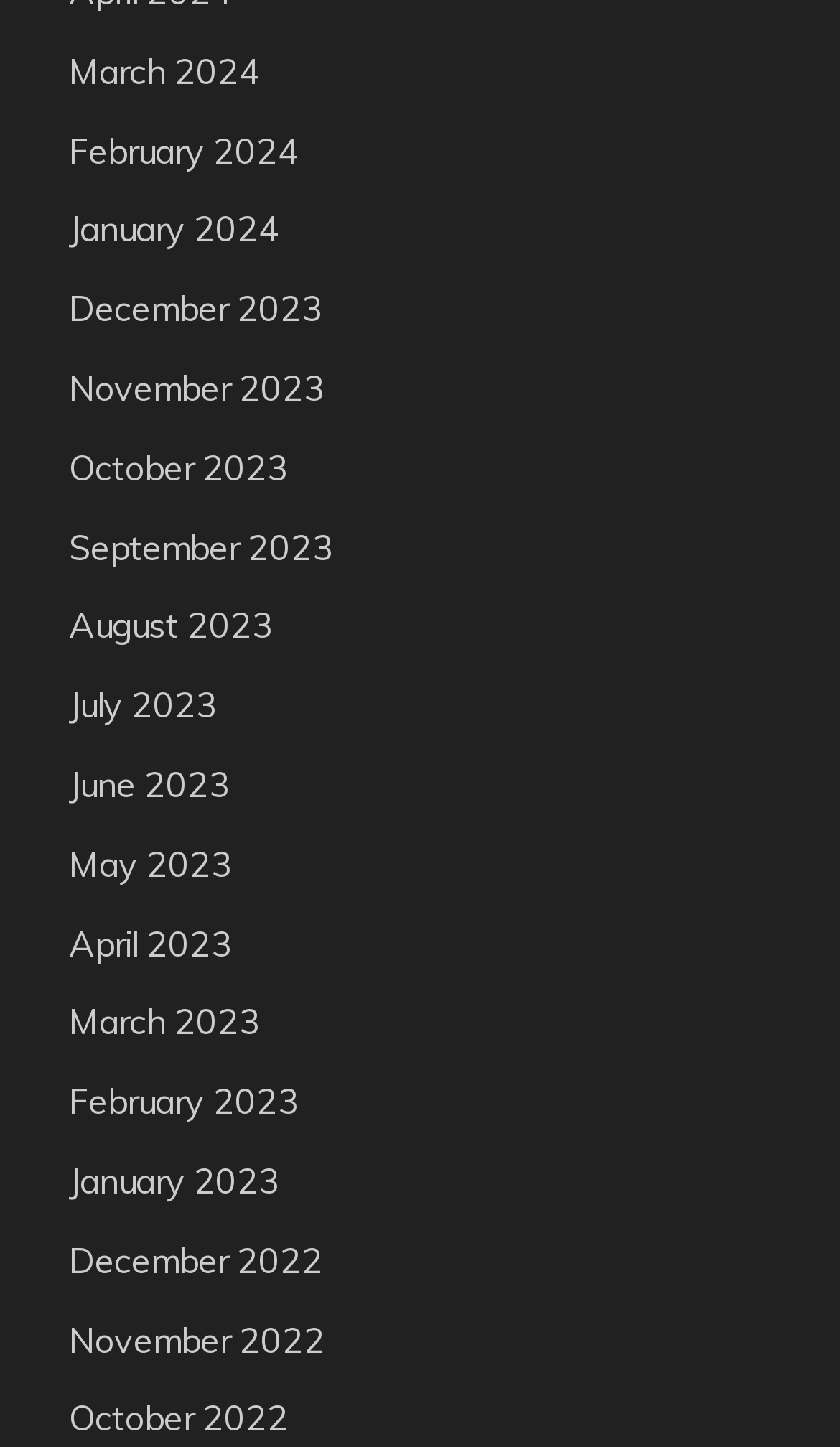How many months are listed?
Please give a detailed and elaborate answer to the question.

I counted the number of links on the webpage, each representing a month, and found 18 links ranging from March 2024 to December 2022.